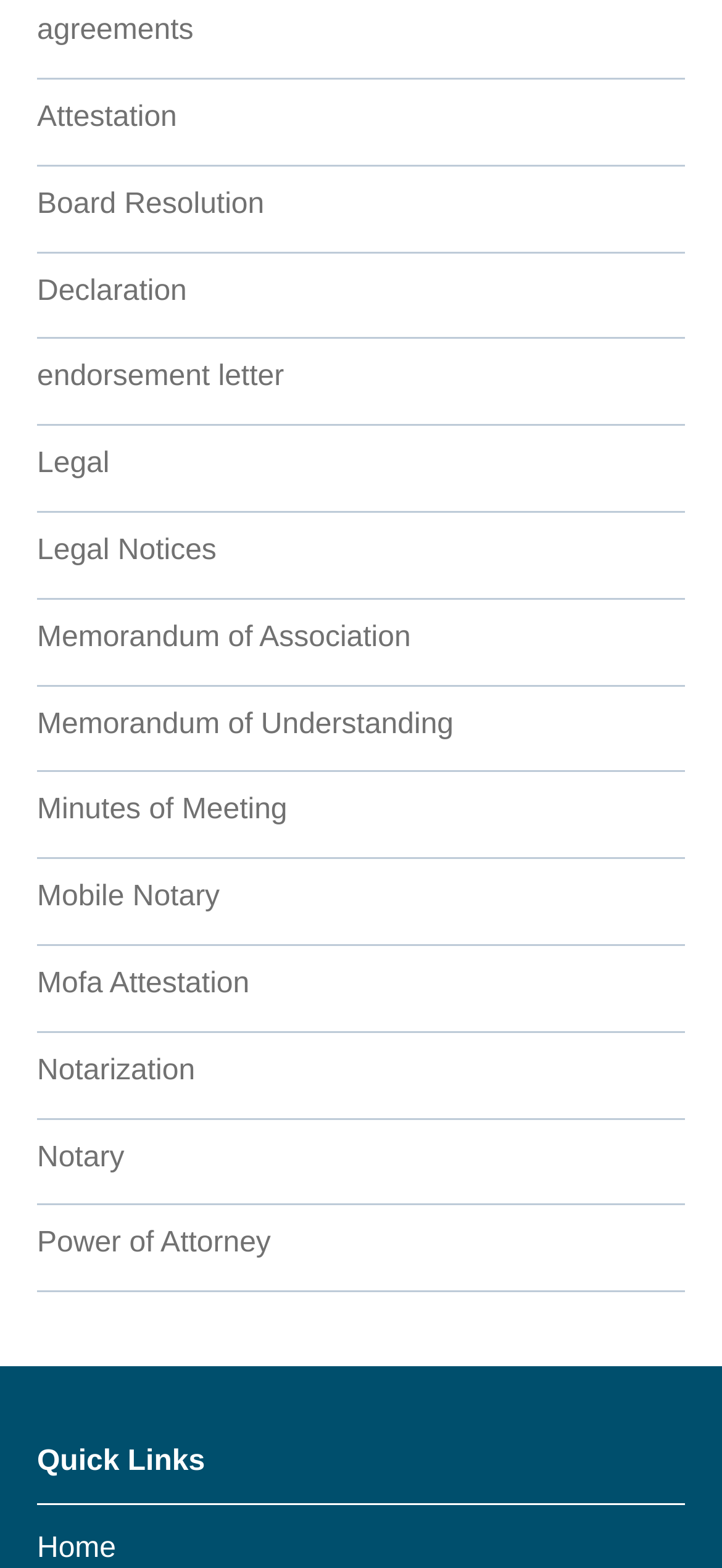Determine the bounding box coordinates for the area you should click to complete the following instruction: "Access Attestation".

[0.051, 0.065, 0.245, 0.085]